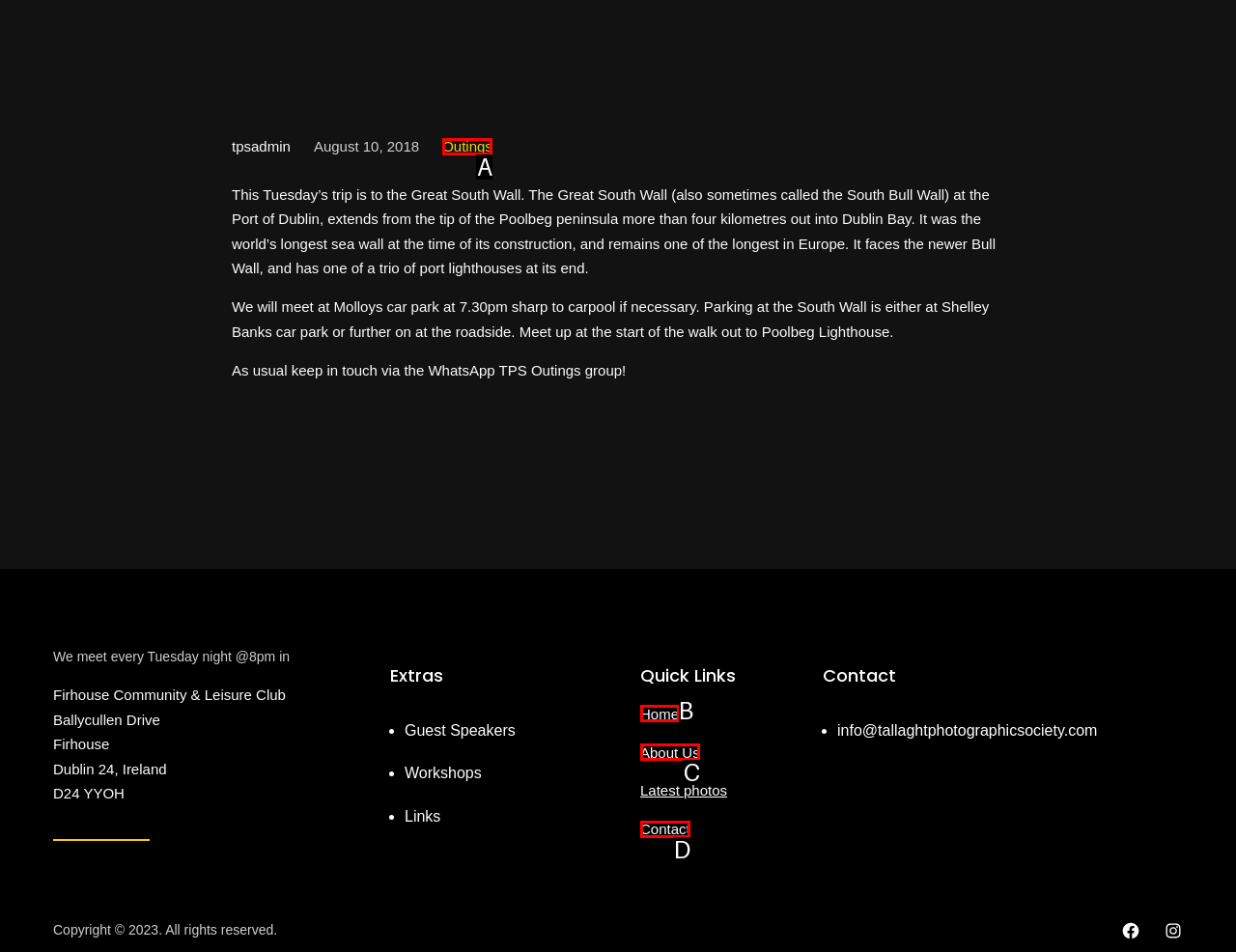Given the description: Outings, identify the matching option. Answer with the corresponding letter.

A